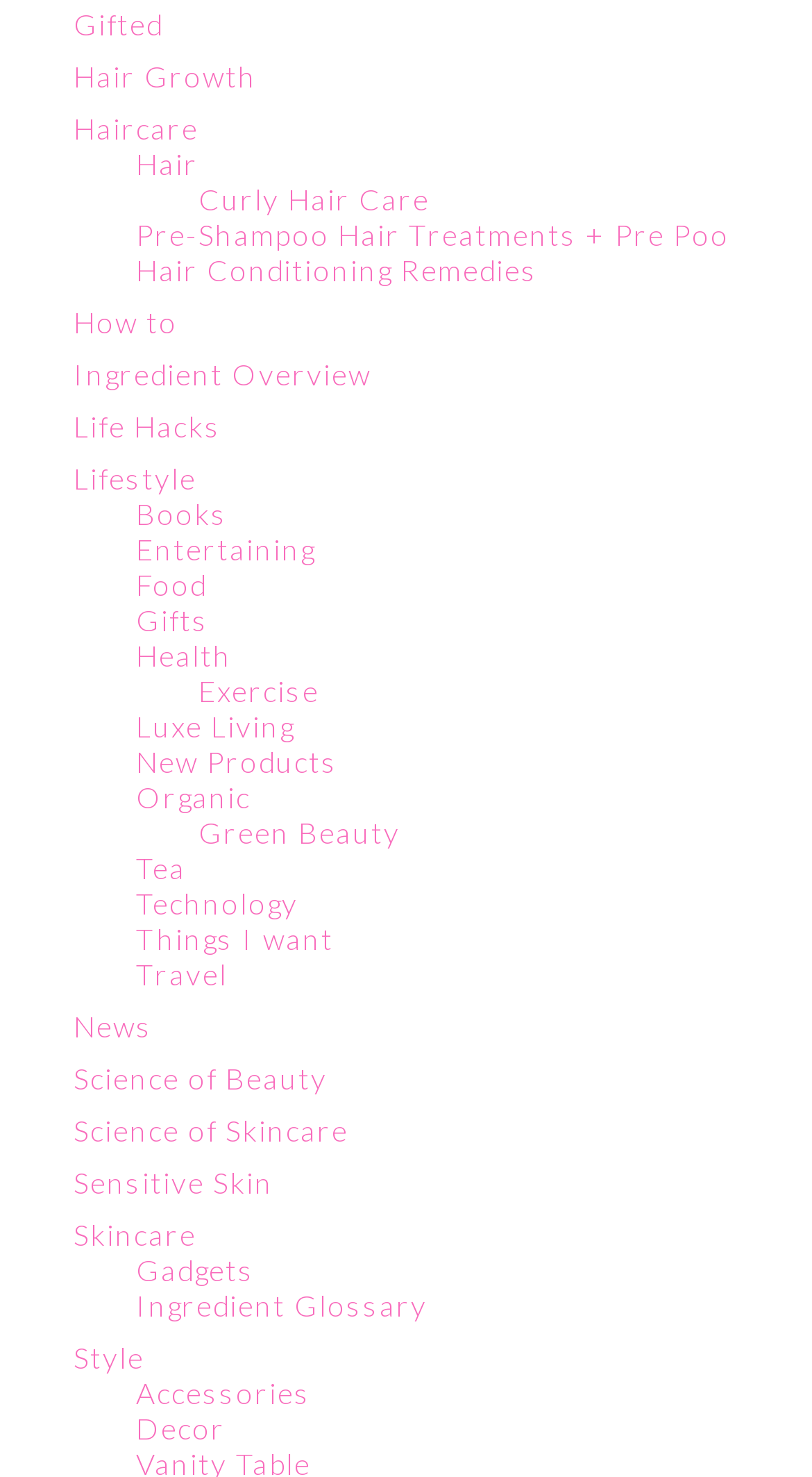Determine the bounding box coordinates for the region that must be clicked to execute the following instruction: "Browse through Gadgets".

[0.167, 0.848, 0.313, 0.872]